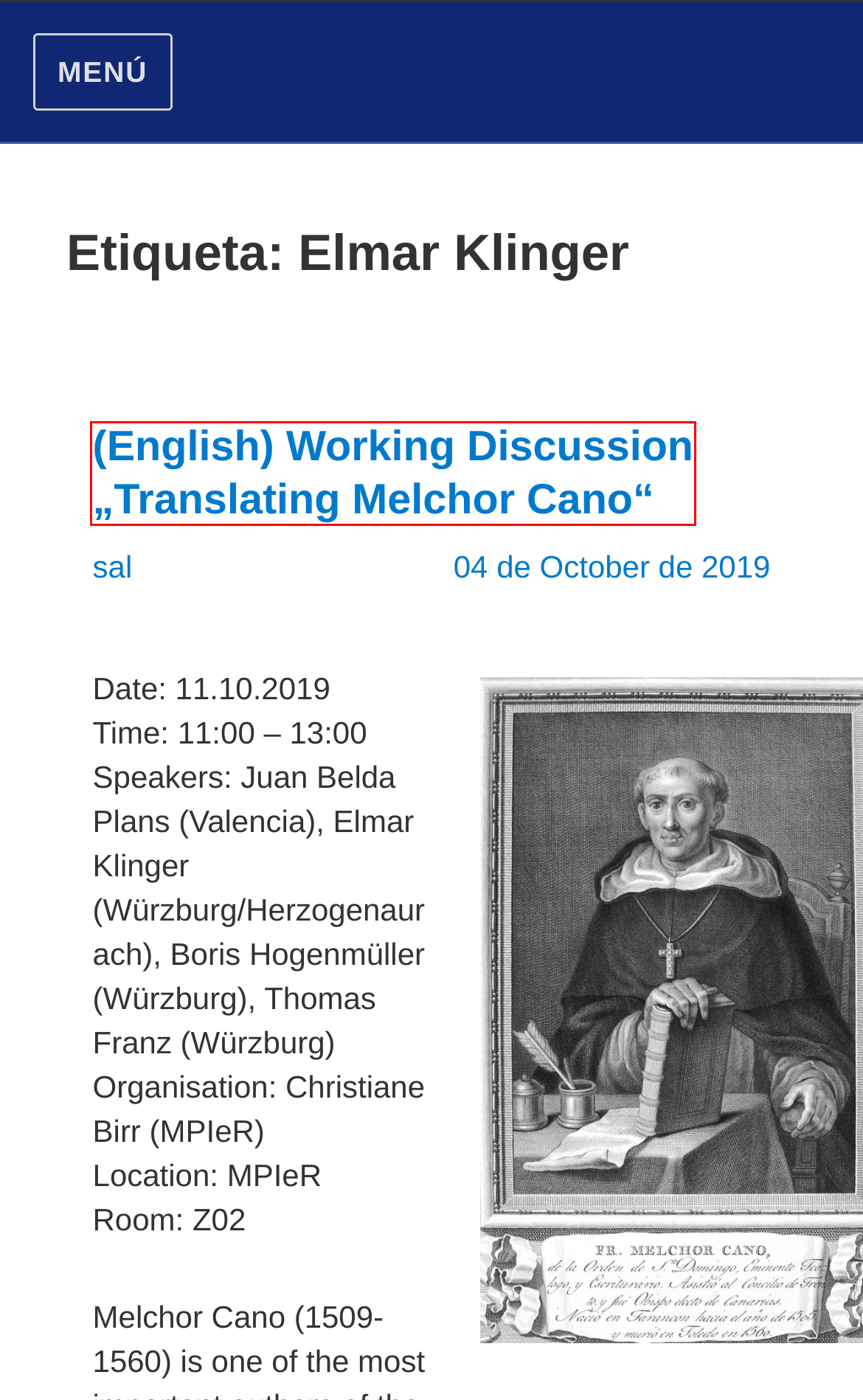You are provided with a screenshot of a webpage that has a red bounding box highlighting a UI element. Choose the most accurate webpage description that matches the new webpage after clicking the highlighted element. Here are your choices:
A. September 2017 – La Escuela de Salamanca
B. Boris Hogenmüller – La Escuela de Salamanca
C. DOI – La Escuela de Salamanca
D. Dictionary - The School of Salamanca
E. June 2018 – La Escuela de Salamanca
F. Digital Humanities – La Escuela de Salamanca
G. (English) Working Discussion „Translating Melchor Cano“ – La Escuela de Salamanca
H. sal – La Escuela de Salamanca

G